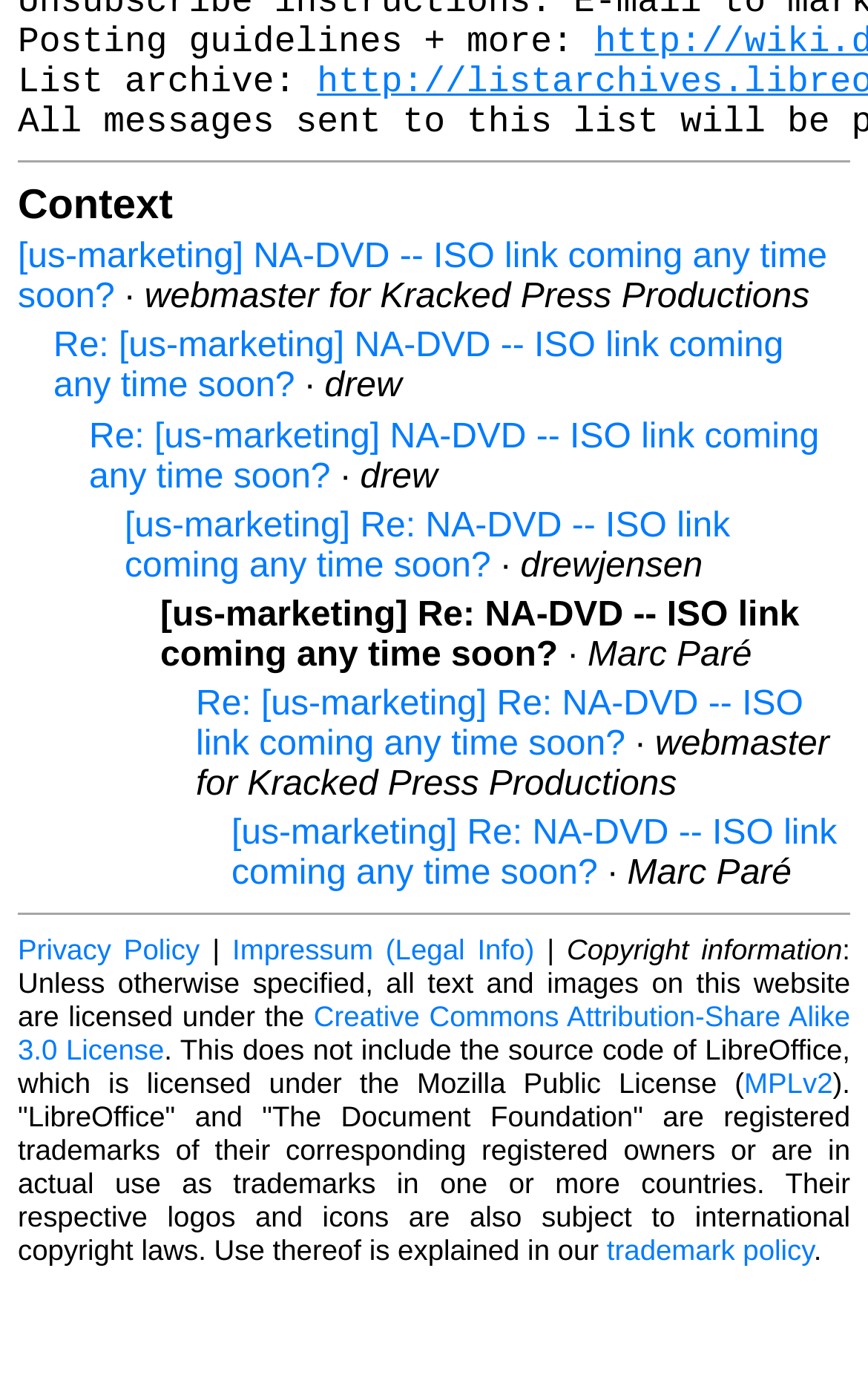Refer to the screenshot and answer the following question in detail:
What is the category of the first link?

The first link is '[us-marketing] NA-DVD -- ISO link coming any time soon?' and it is categorized under 'Context' heading.